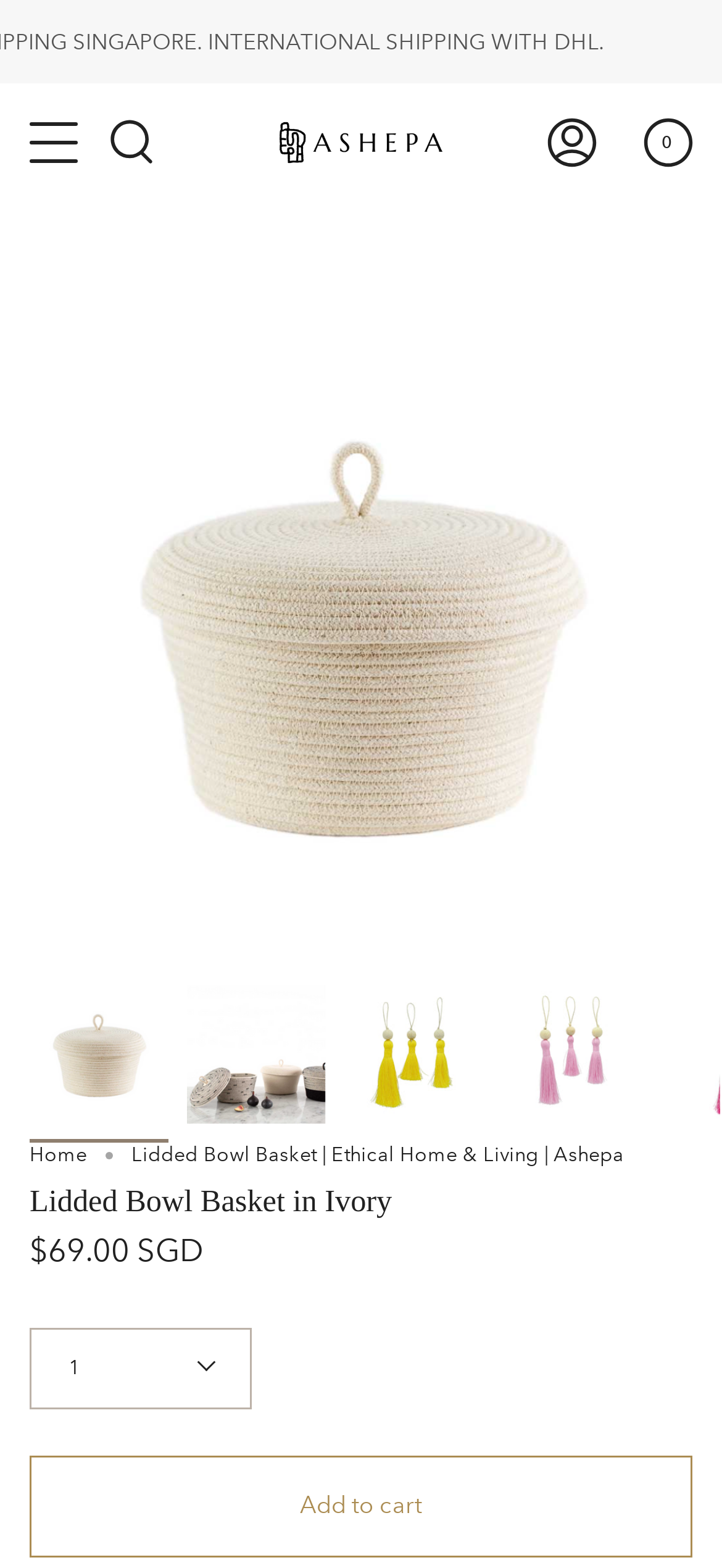Determine the coordinates of the bounding box that should be clicked to complete the instruction: "Select quantity". The coordinates should be represented by four float numbers between 0 and 1: [left, top, right, bottom].

[0.041, 0.847, 0.349, 0.899]